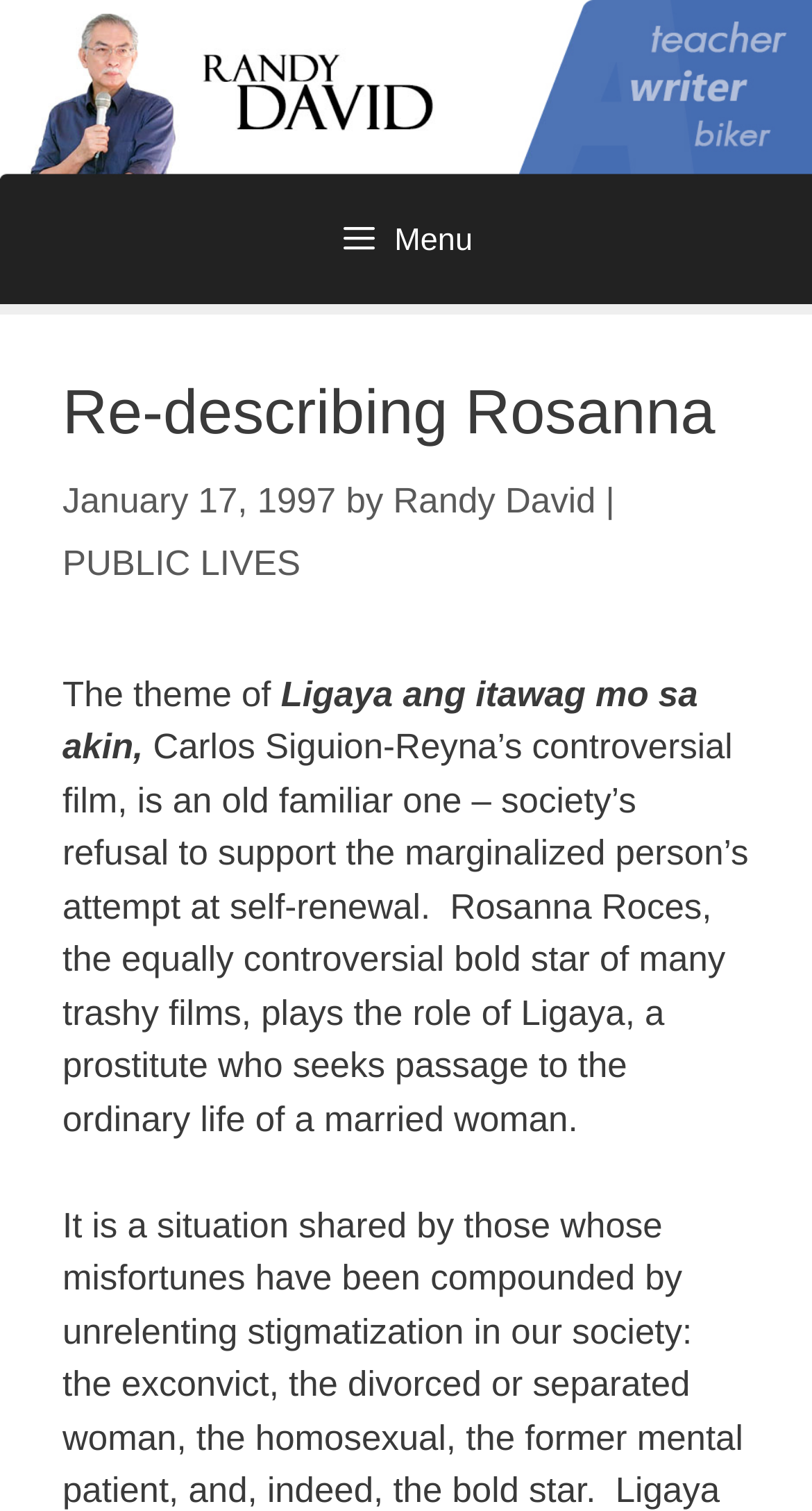Find and provide the bounding box coordinates for the UI element described with: "Randy David | PUBLIC LIVES".

[0.077, 0.318, 0.757, 0.387]